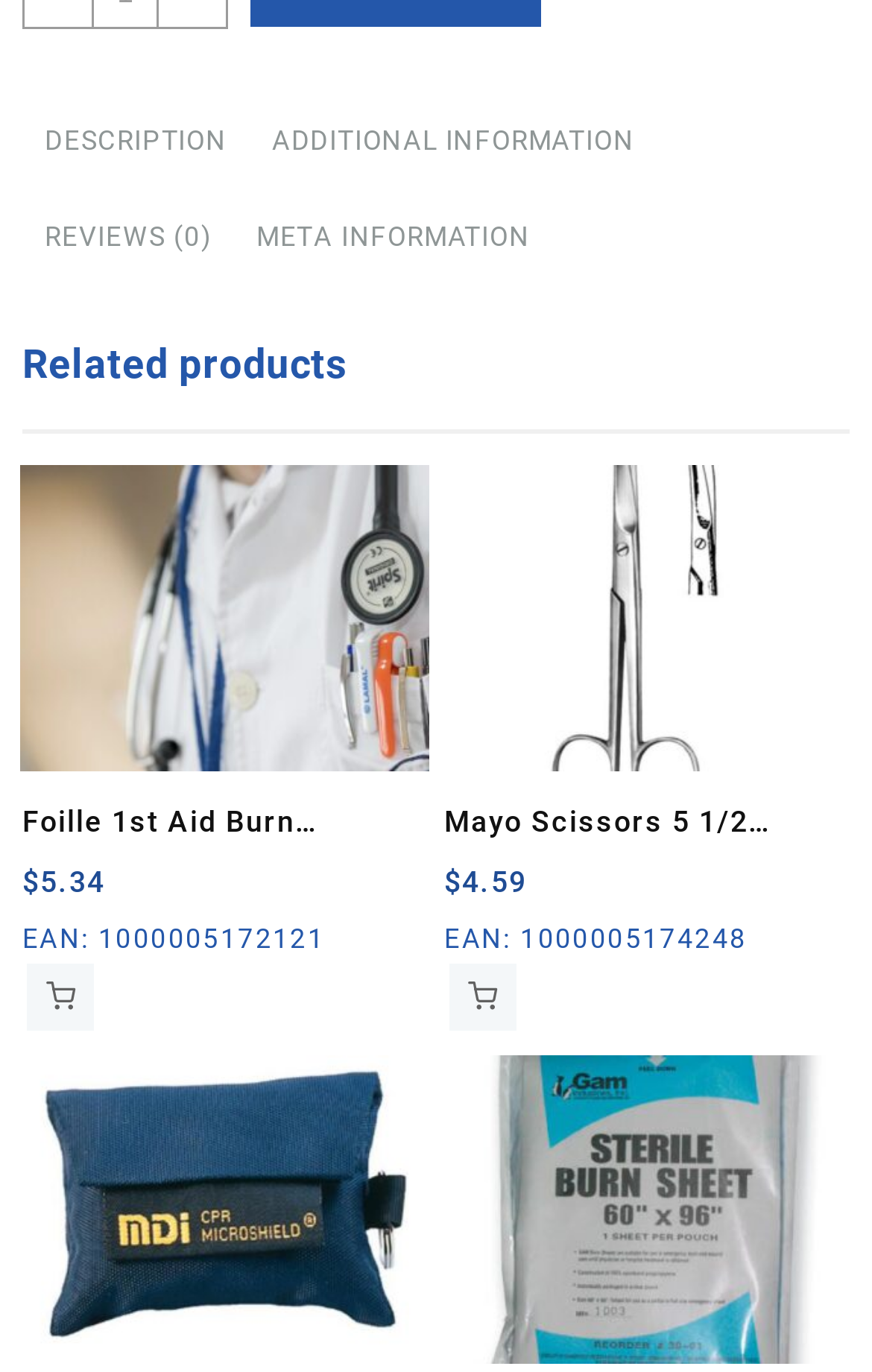How many related products are shown?
Look at the image and answer with only one word or phrase.

3